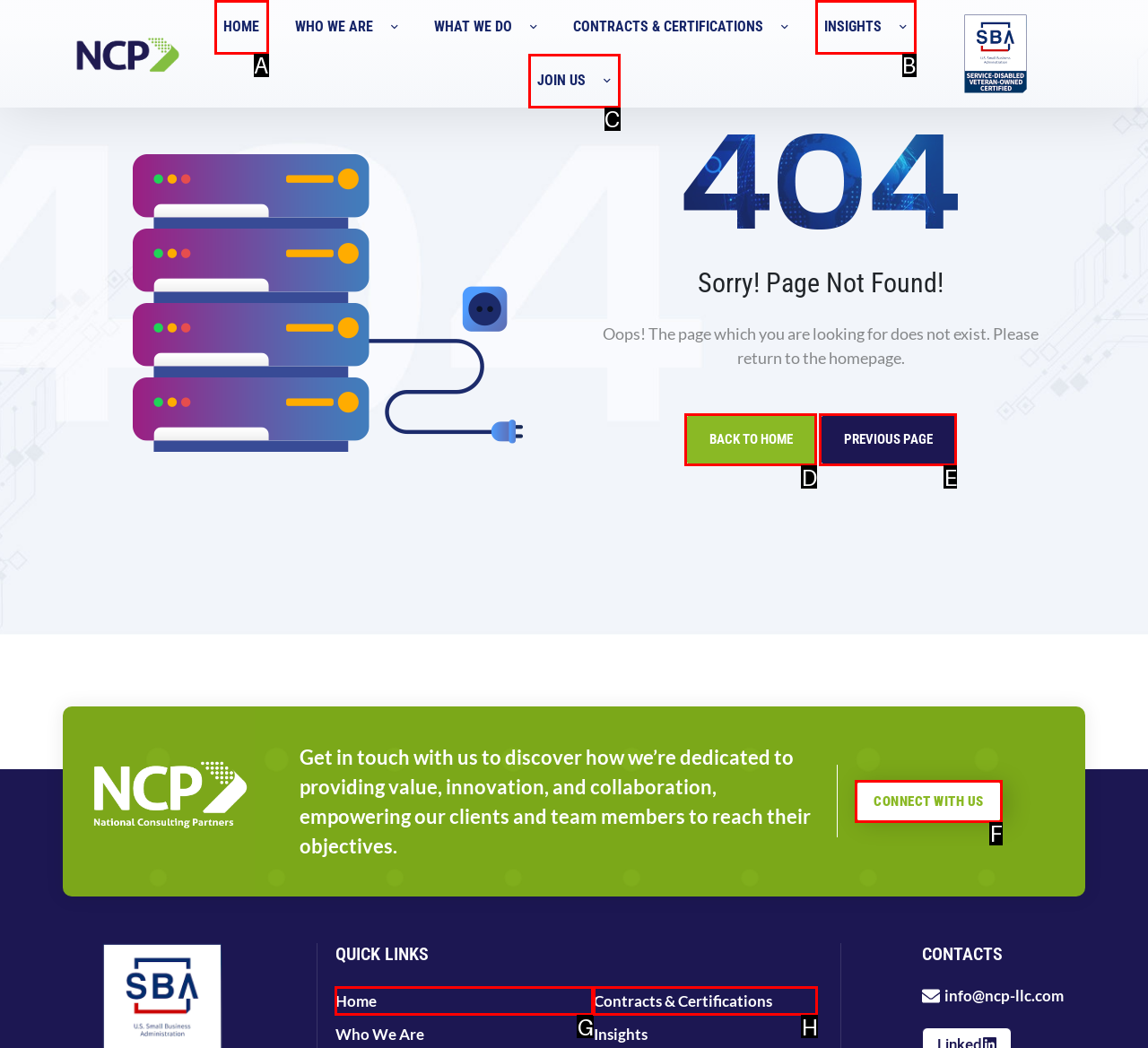Select the letter of the HTML element that best fits the description: Home
Answer with the corresponding letter from the provided choices.

A